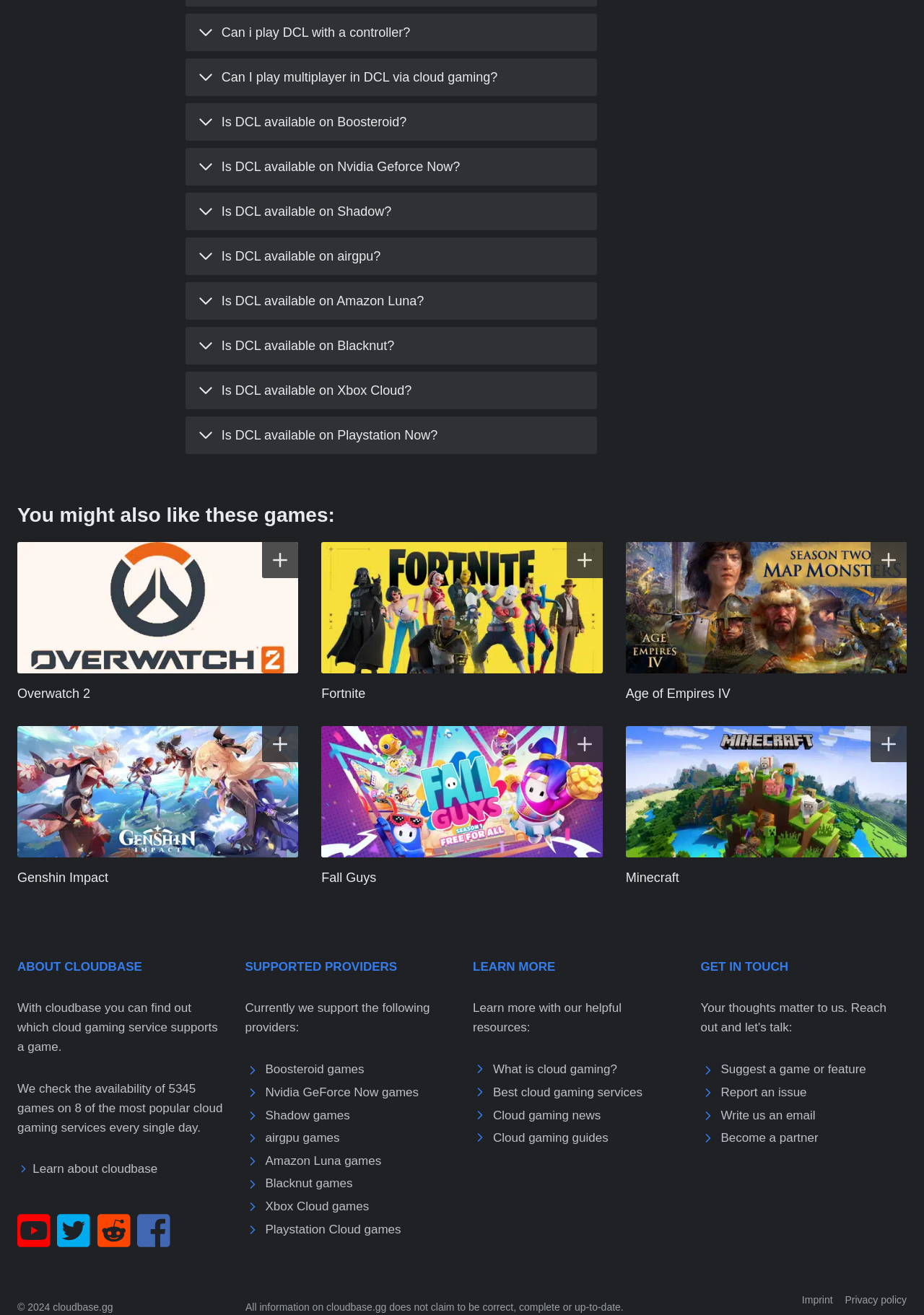Please provide a comprehensive answer to the question based on the screenshot: How many cloud gaming services are supported?

I can see that there is a text 'We check the availability of 5345 games on 8 of the most popular cloud gaming services every single day.' on the webpage, which indicates that Cloudbase supports 8 cloud gaming services.